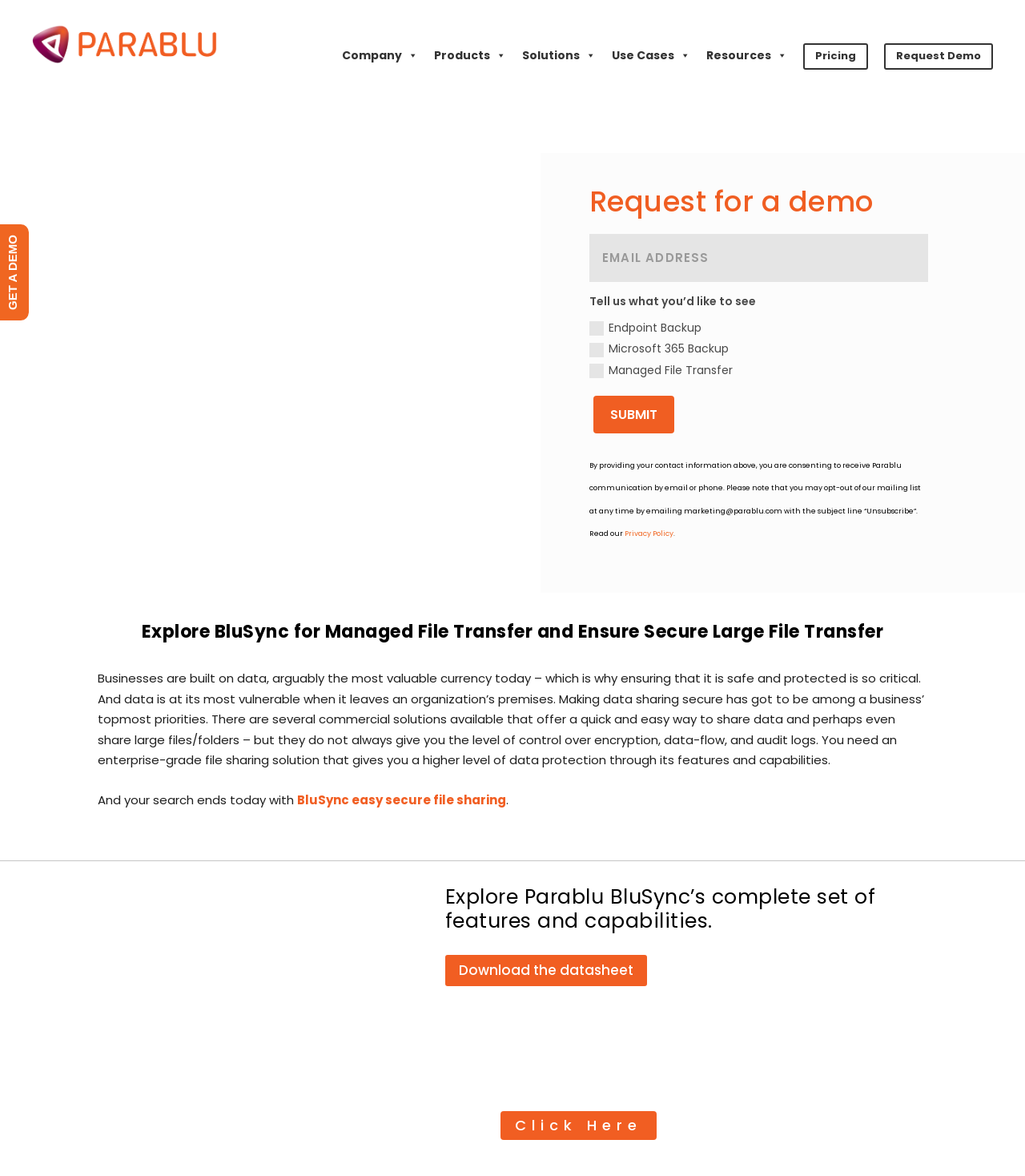Could you locate the bounding box coordinates for the section that should be clicked to accomplish this task: "Click on the Pricing link".

[0.776, 0.007, 0.855, 0.048]